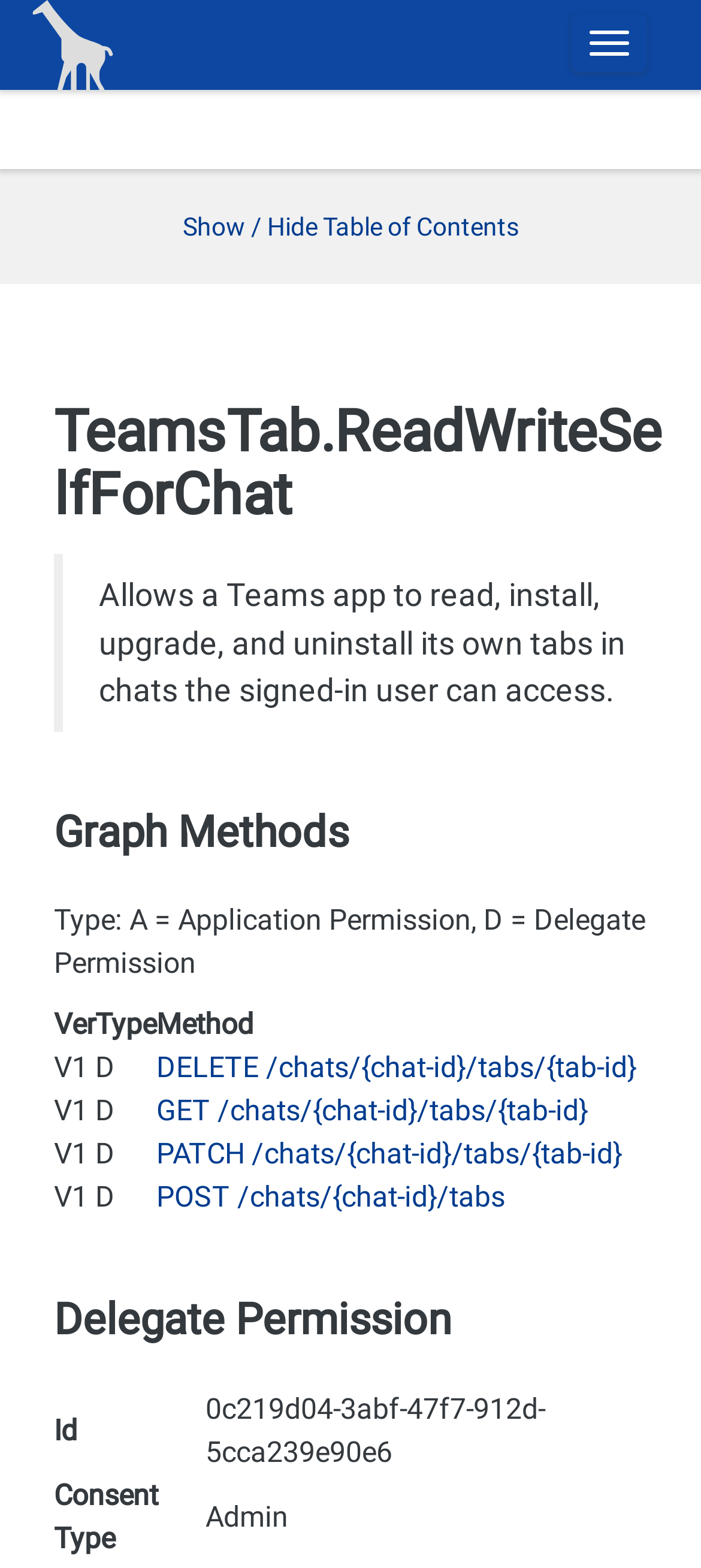What type of permission is required for the DELETE method?
Kindly give a detailed and elaborate answer to the question.

By examining the table under the 'Graph Methods' heading, we can see that the DELETE method requires a Delegate Permission, as indicated by the 'D' in the 'Type' column.